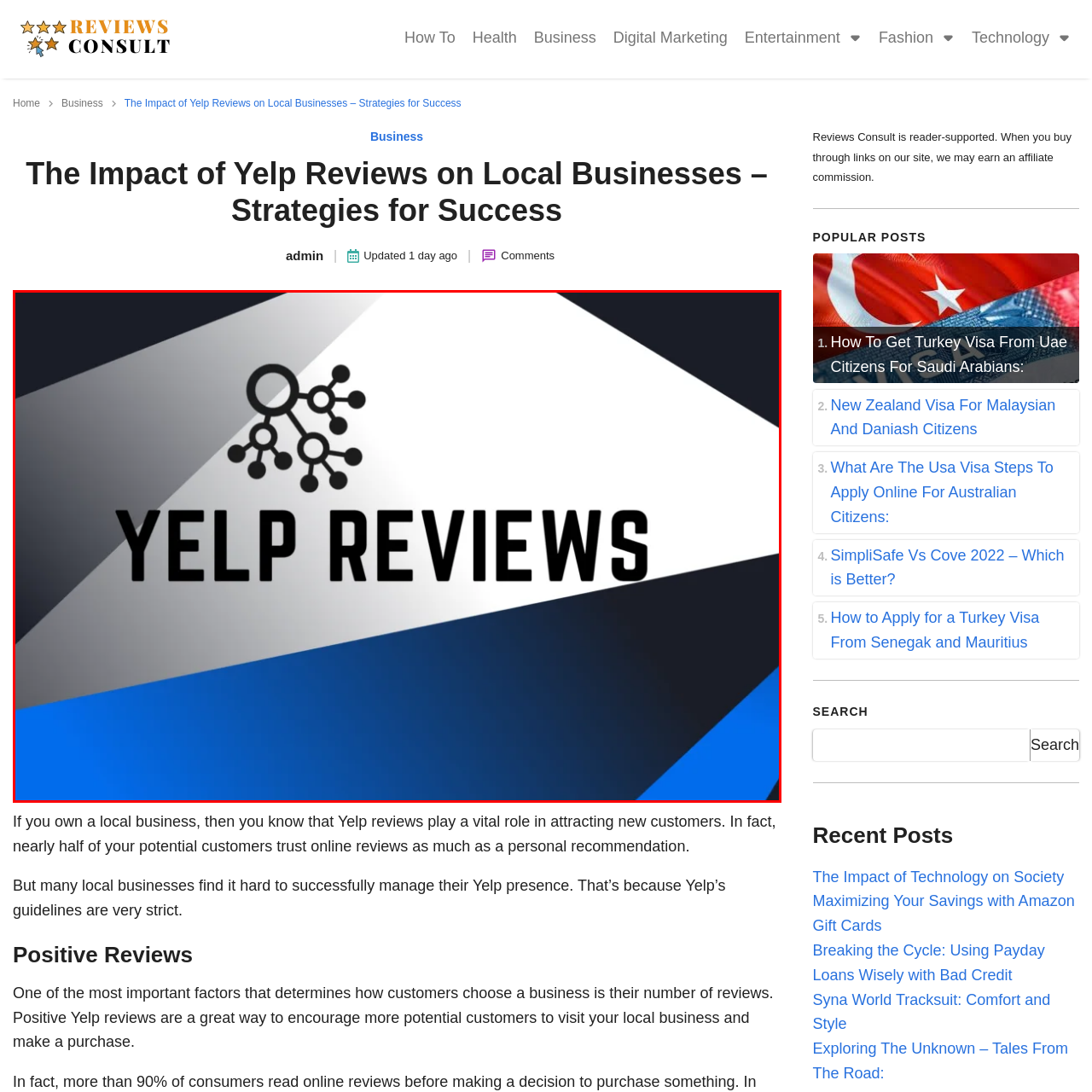Offer an in-depth description of the image encased within the red bounding lines.

The image features the phrase "YELP REVIEWS" prominently displayed in a bold, modern font. Above the text, there is a stylized graphic of interconnected nodes, symbolizing the network of reviews and connections on Yelp. The background is composed of geometric shapes in a gradient of deep blue and dark gray tones, creating a sleek and contemporary aesthetic. This visual representation emphasizes the impact of online reviews in shaping consumer choices, aligning perfectly with the theme of the article titled "The Impact of Yelp Reviews on Local Businesses – Strategies for Success," which explores the significance of Yelp reviews for local businesses.